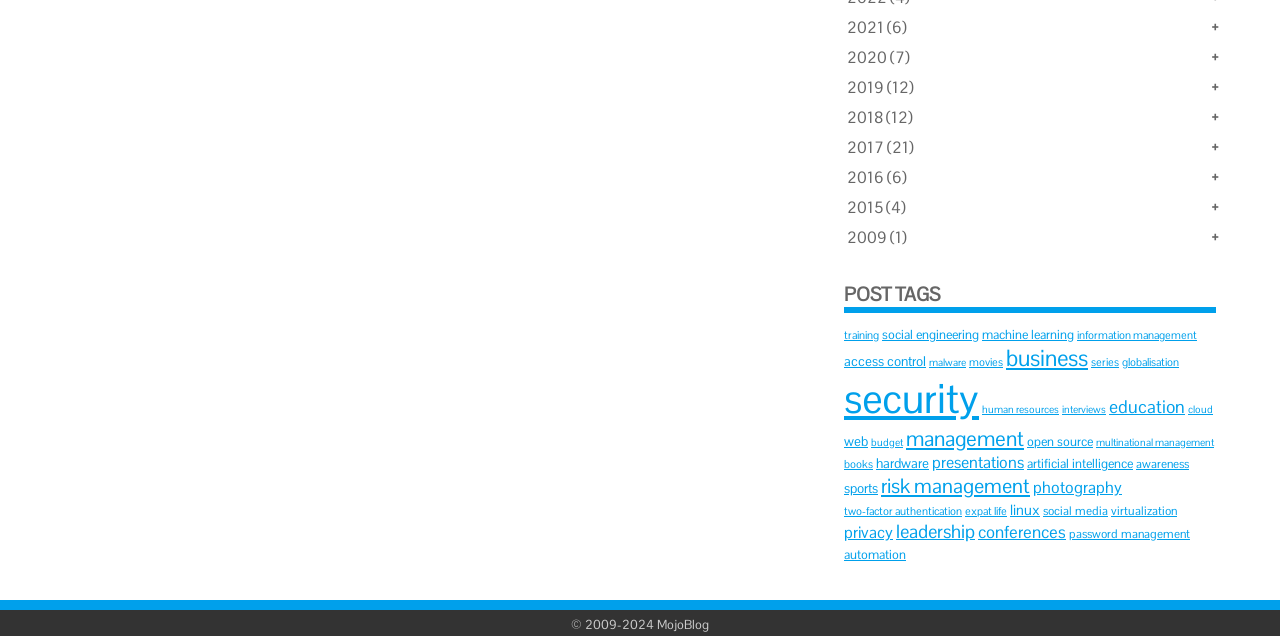Identify the bounding box coordinates for the region of the element that should be clicked to carry out the instruction: "click on the 'security' link". The bounding box coordinates should be four float numbers between 0 and 1, i.e., [left, top, right, bottom].

[0.659, 0.584, 0.765, 0.665]